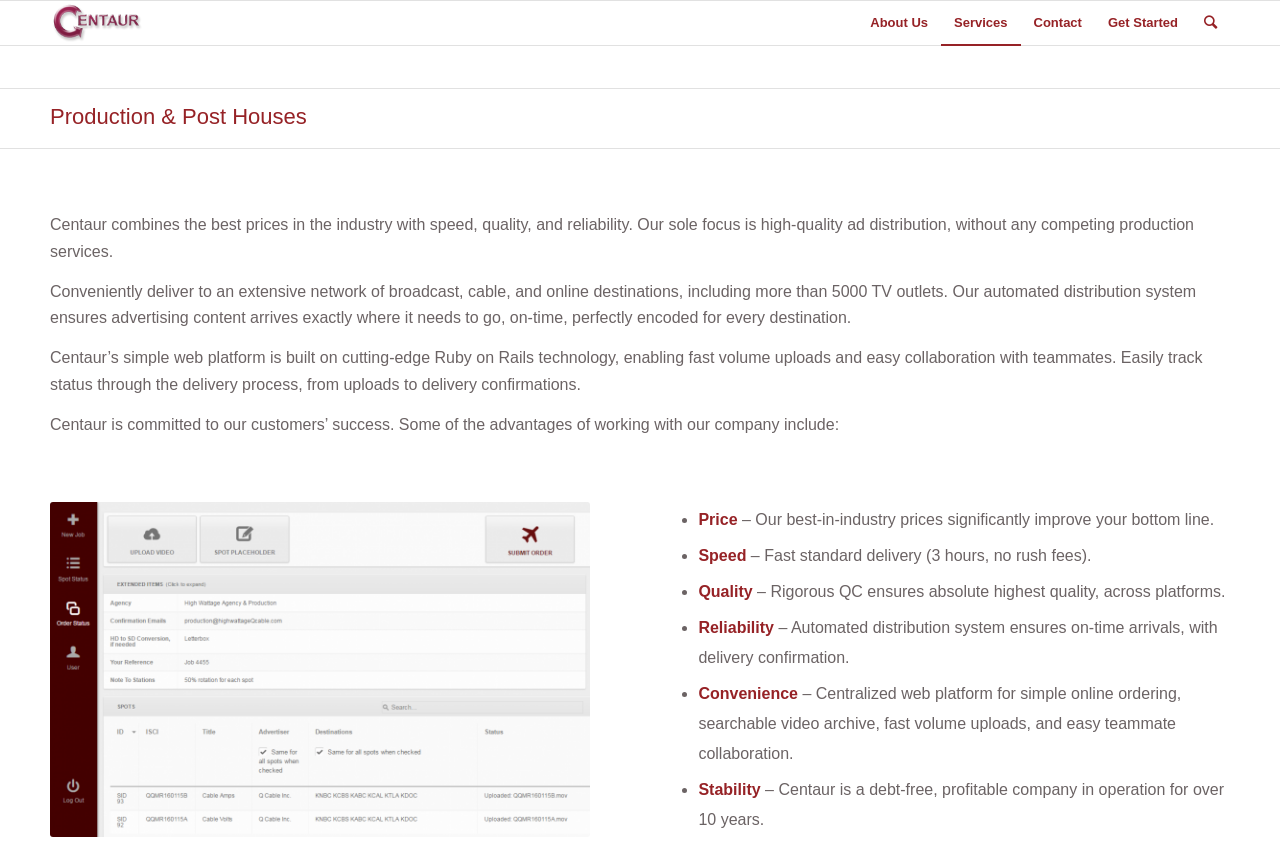What is the text of the webpage's headline?

Production & Post Houses